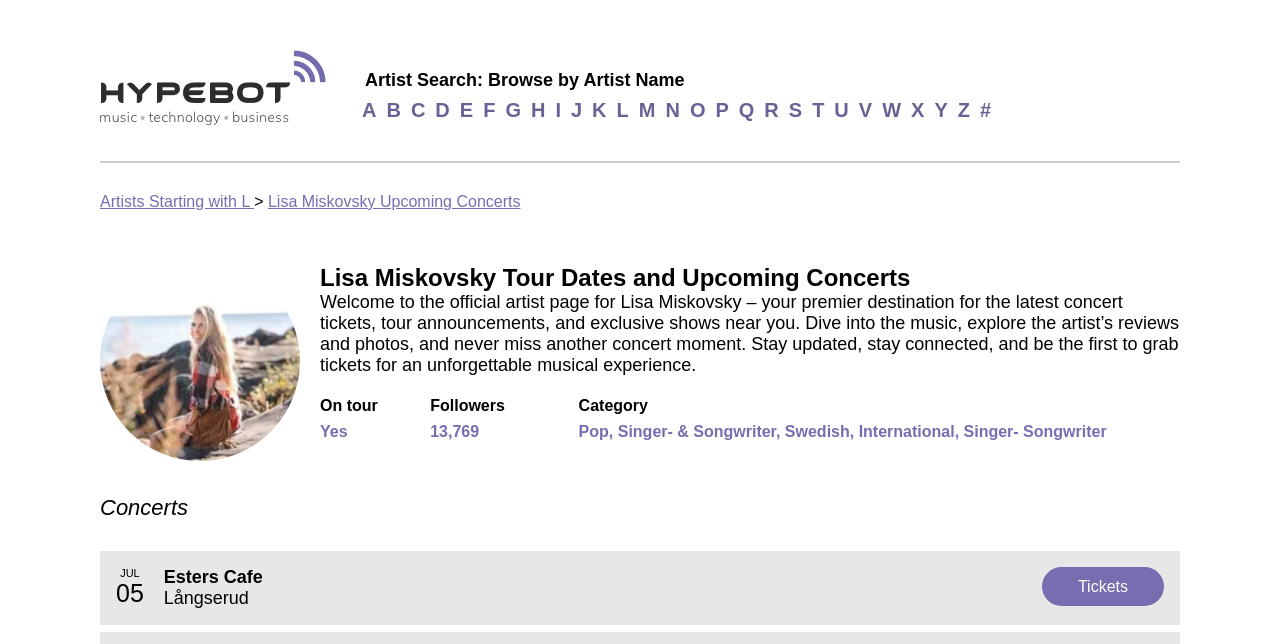Please answer the following question using a single word or phrase: 
How many followers does Lisa Miskovsky have?

13,769